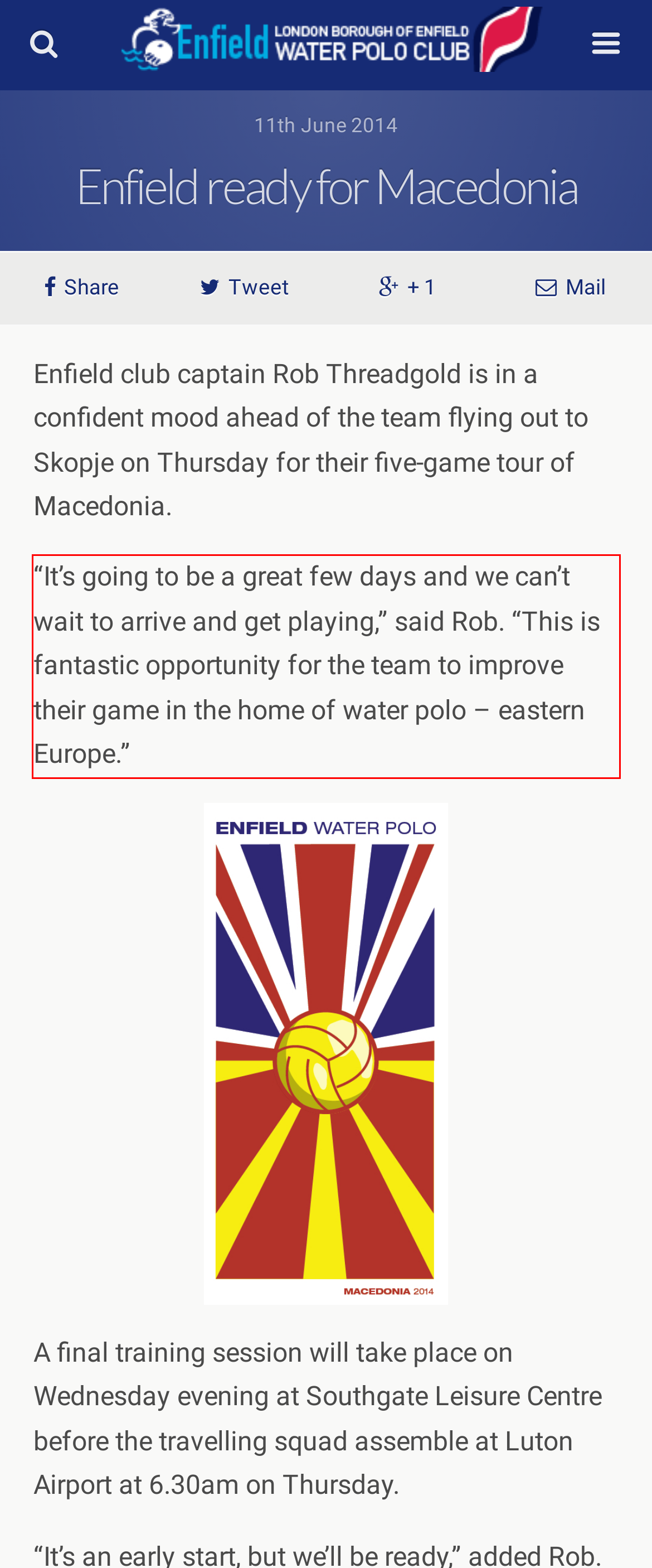You are given a screenshot of a webpage with a UI element highlighted by a red bounding box. Please perform OCR on the text content within this red bounding box.

“It’s going to be a great few days and we can’t wait to arrive and get playing,” said Rob. “This is fantastic opportunity for the team to improve their game in the home of water polo – eastern Europe.”